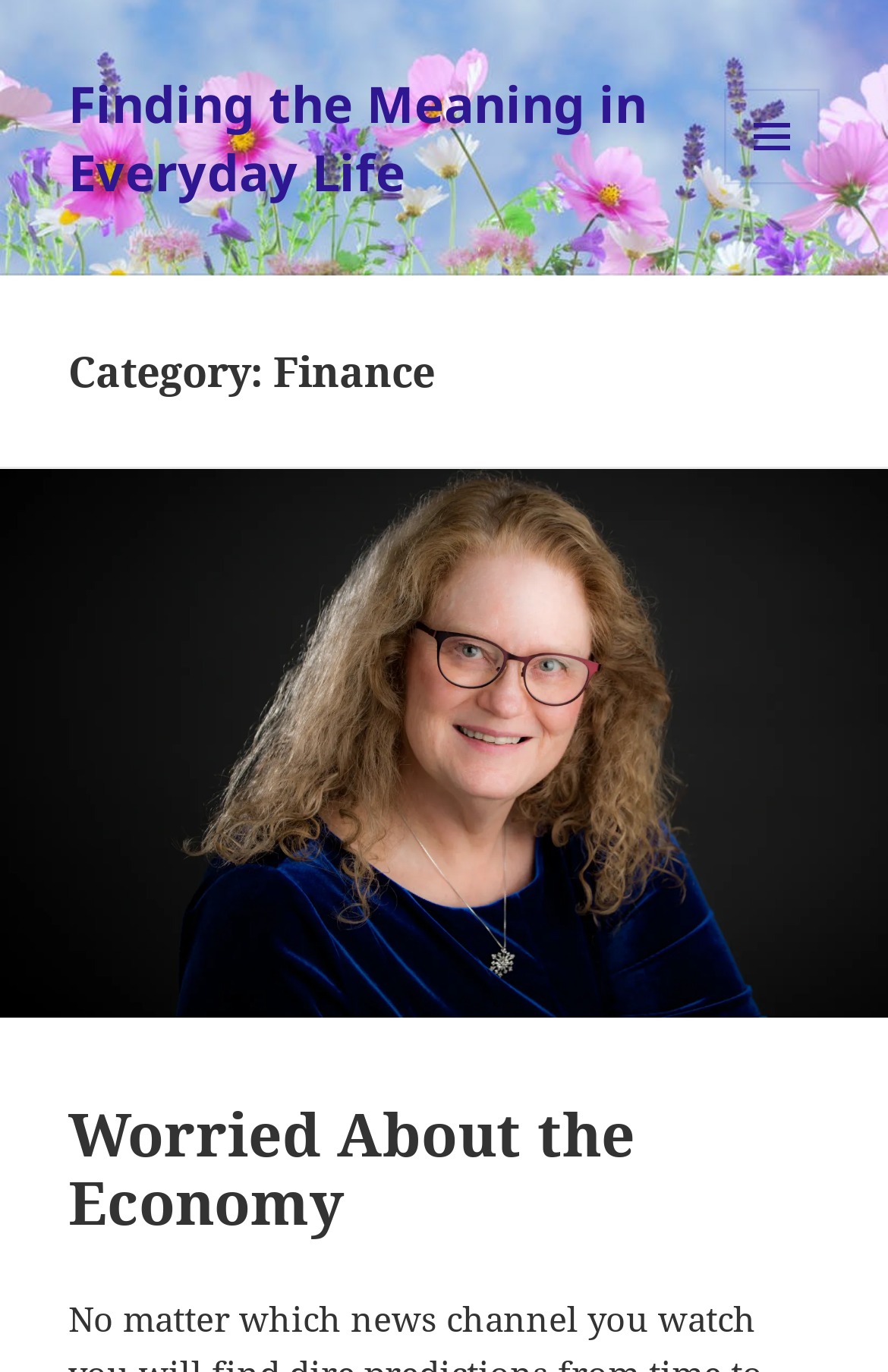Please provide a one-word or phrase answer to the question: 
Is the menu button expanded?

No